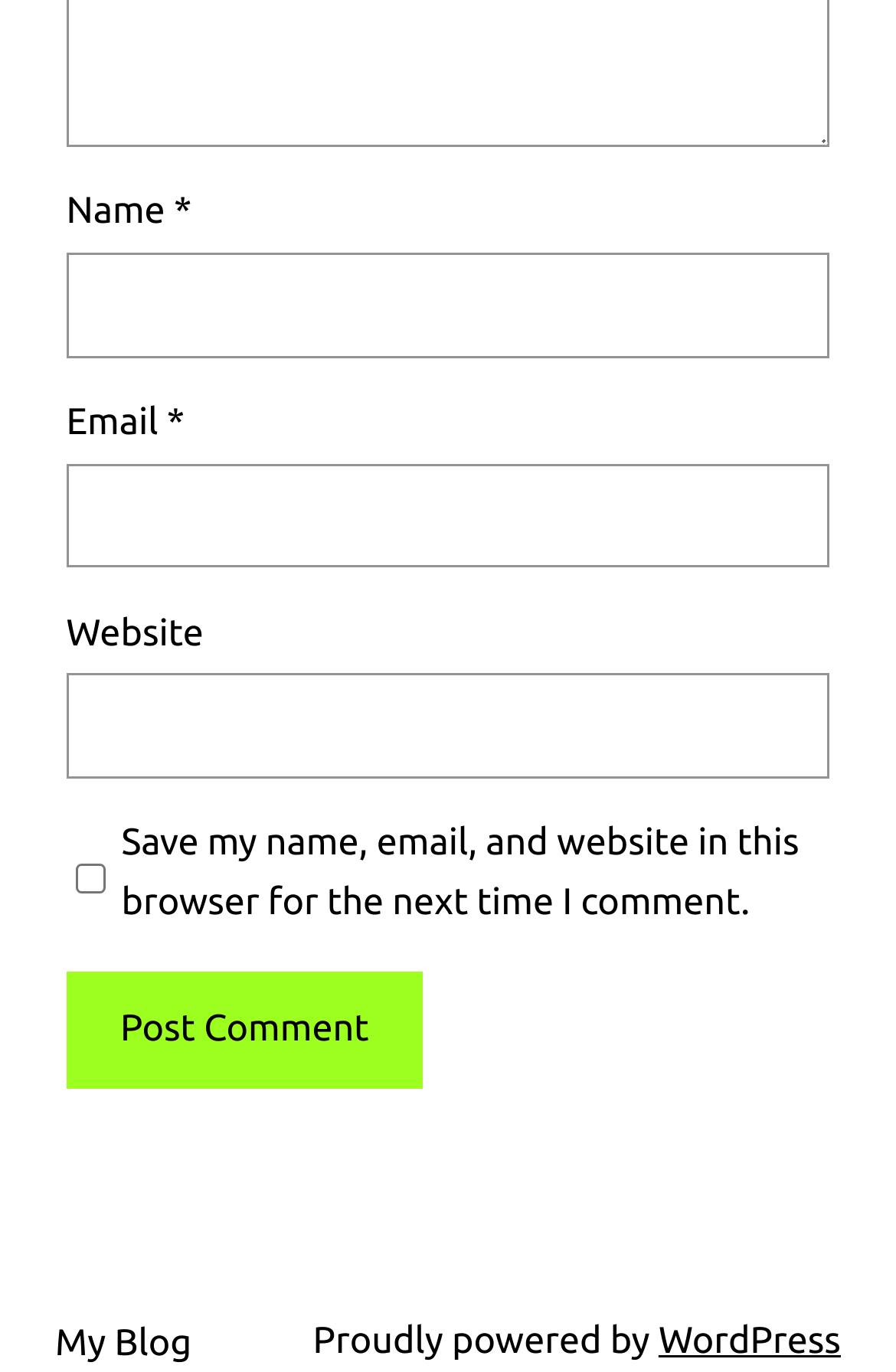Identify the bounding box for the UI element described as: "parent_node: Website name="url"". Ensure the coordinates are four float numbers between 0 and 1, formatted as [left, top, right, bottom].

[0.074, 0.491, 0.926, 0.568]